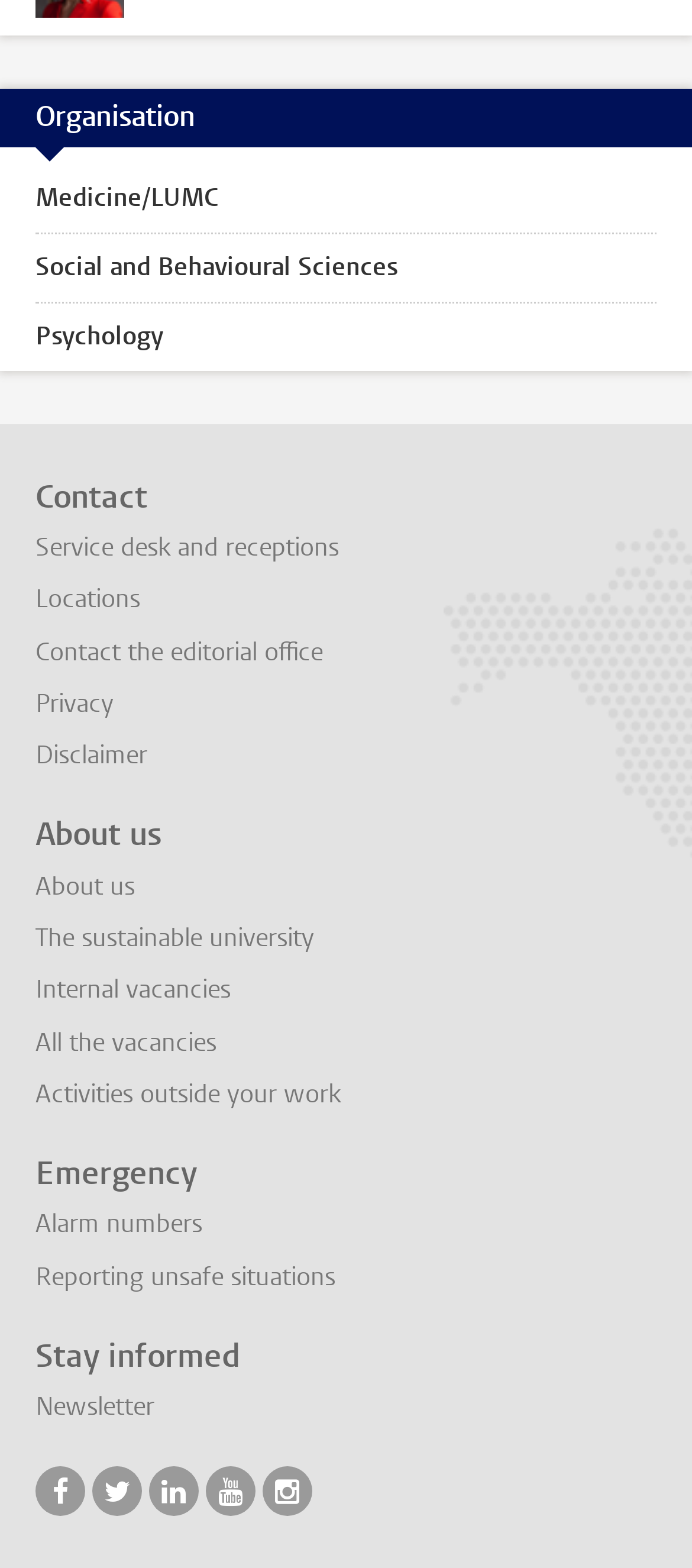Please find the bounding box coordinates for the clickable element needed to perform this instruction: "Click Organisation".

[0.0, 0.056, 1.0, 0.094]